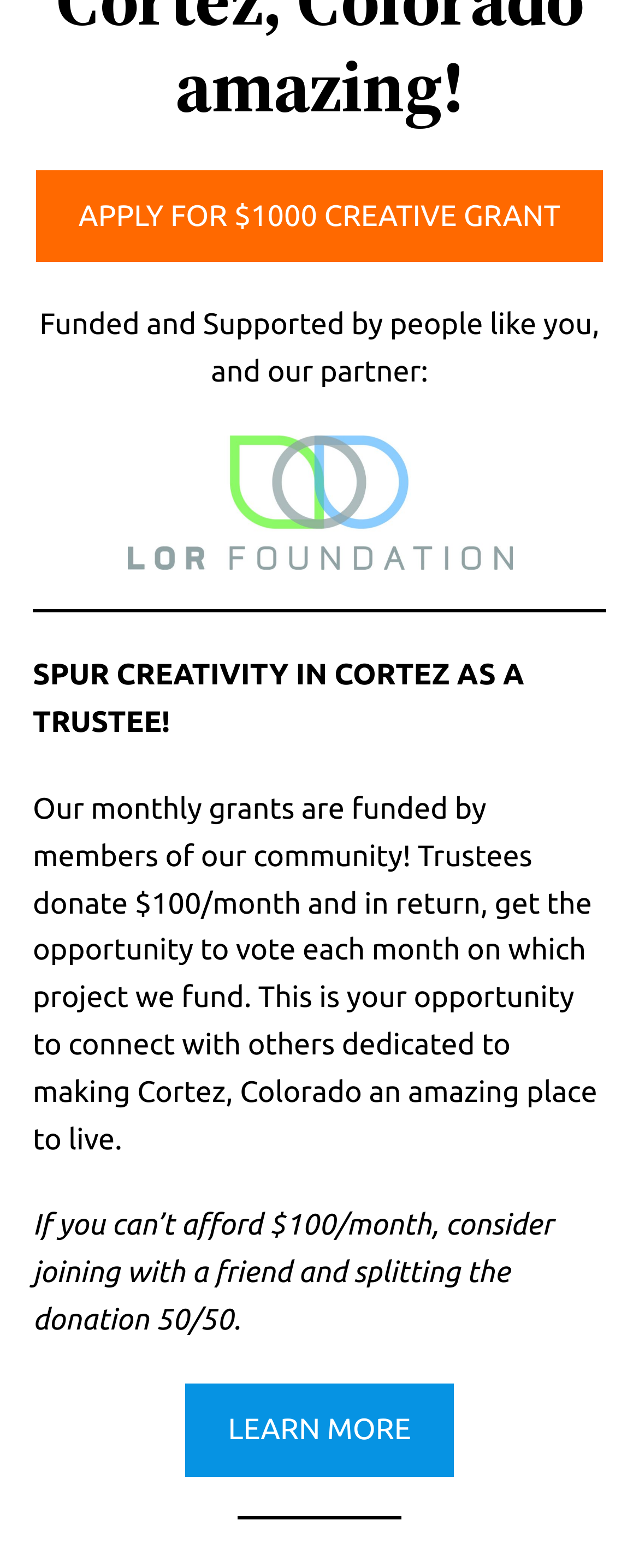Please answer the following question using a single word or phrase: 
What is the purpose of the monthly grants?

Fund projects in Cortez